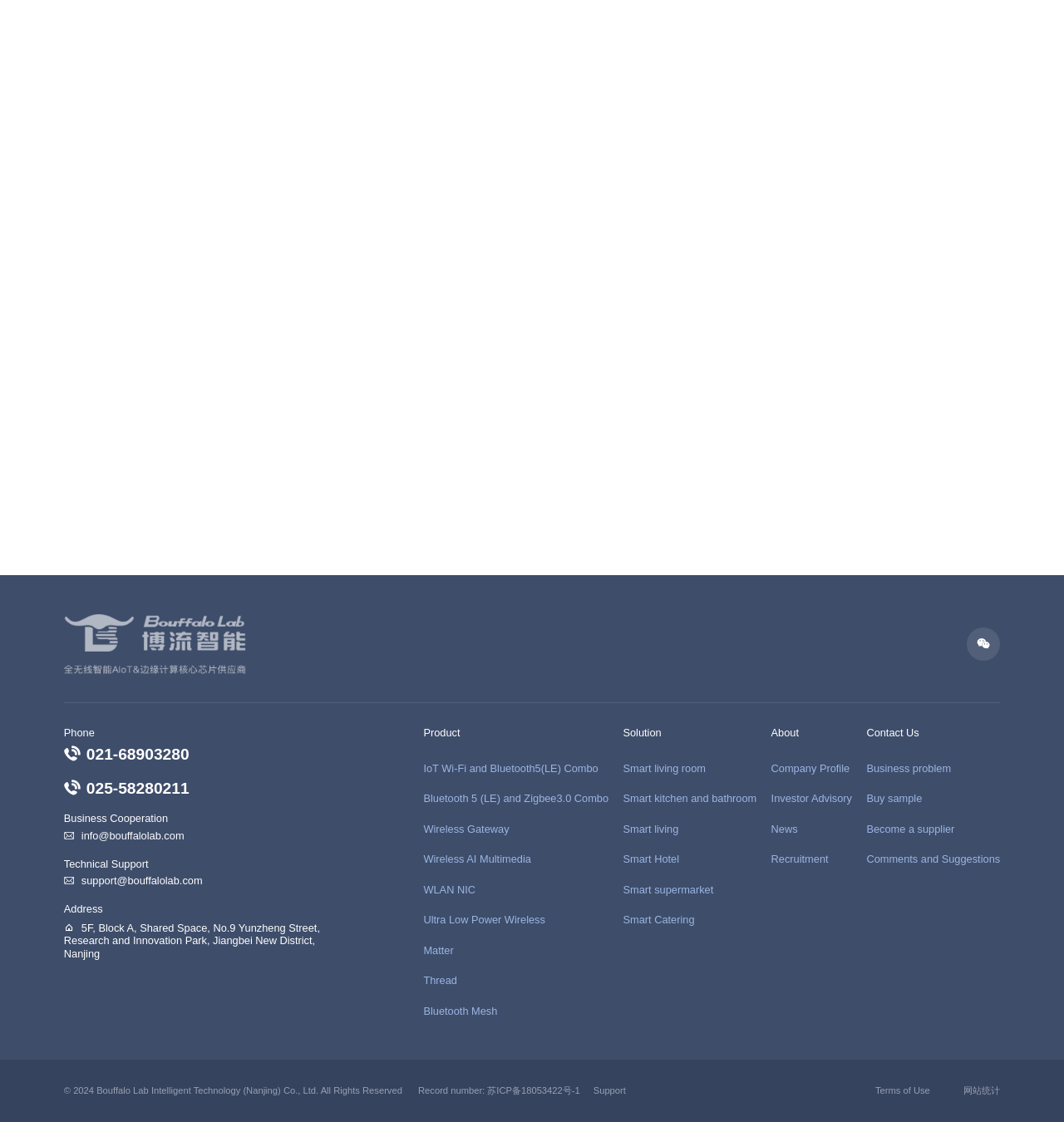Please indicate the bounding box coordinates of the element's region to be clicked to achieve the instruction: "Contact us for business cooperation". Provide the coordinates as four float numbers between 0 and 1, i.e., [left, top, right, bottom].

[0.06, 0.725, 0.31, 0.75]